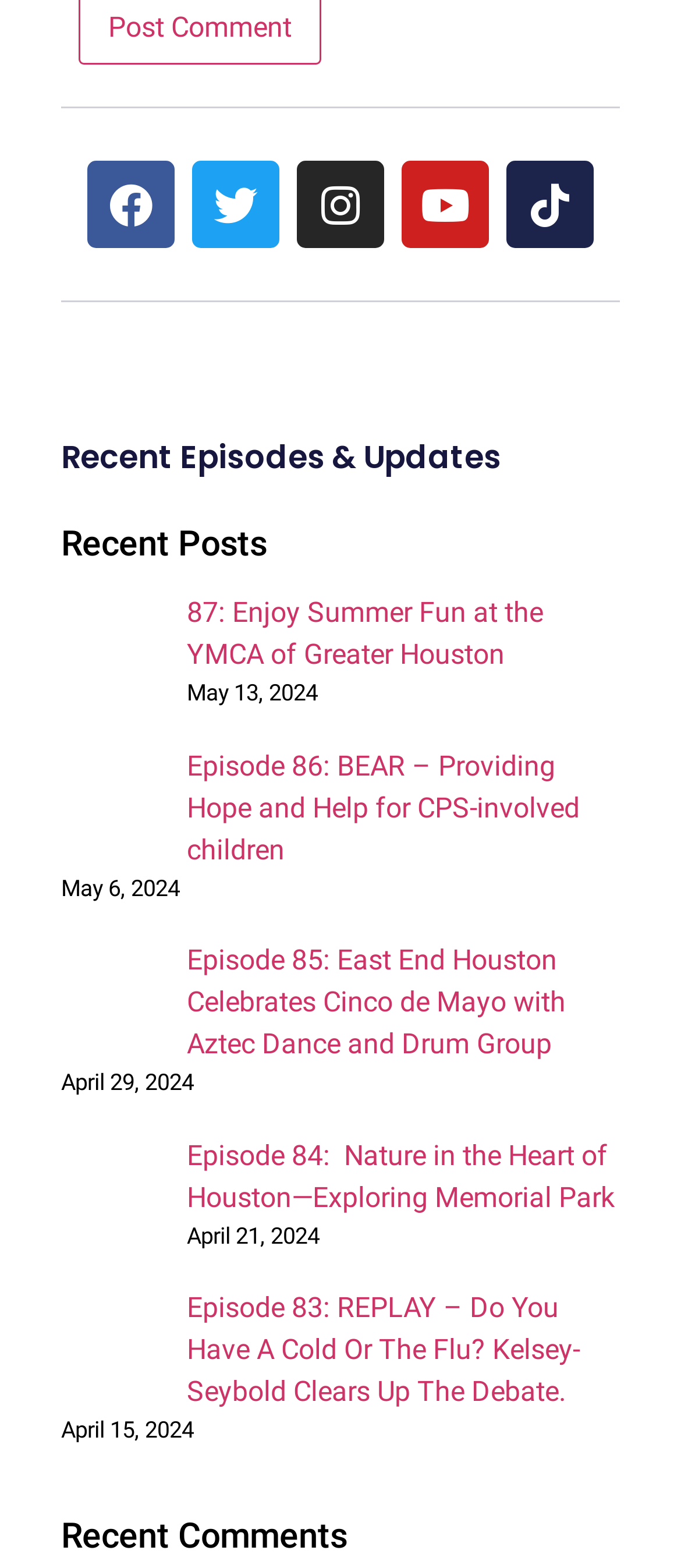How many recent episodes are listed?
Refer to the image and provide a concise answer in one word or phrase.

5